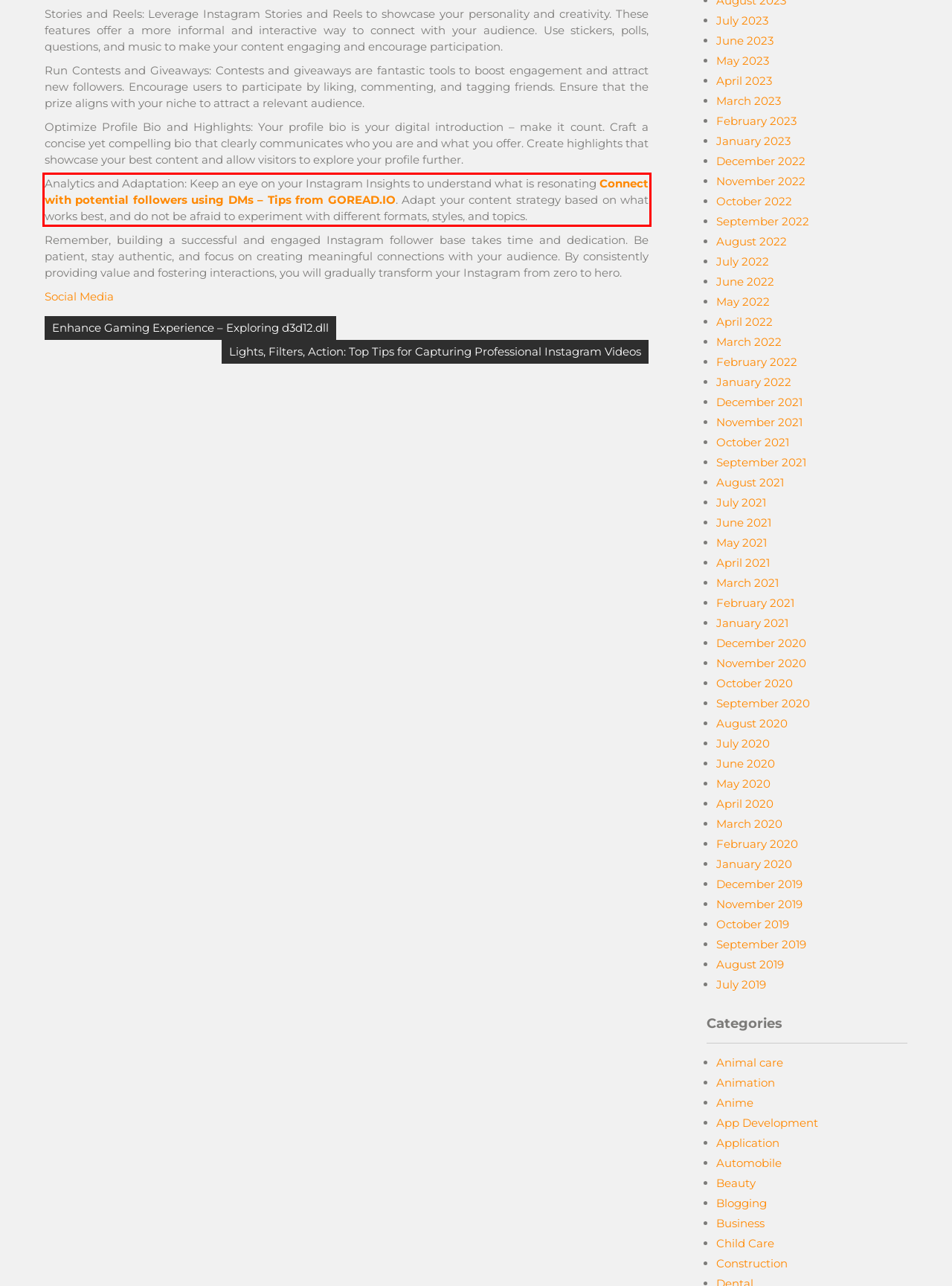Analyze the screenshot of the webpage that features a red bounding box and recognize the text content enclosed within this red bounding box.

Analytics and Adaptation: Keep an eye on your Instagram Insights to understand what is resonating Connect with potential followers using DMs – Tips from GOREAD.IO. Adapt your content strategy based on what works best, and do not be afraid to experiment with different formats, styles, and topics.